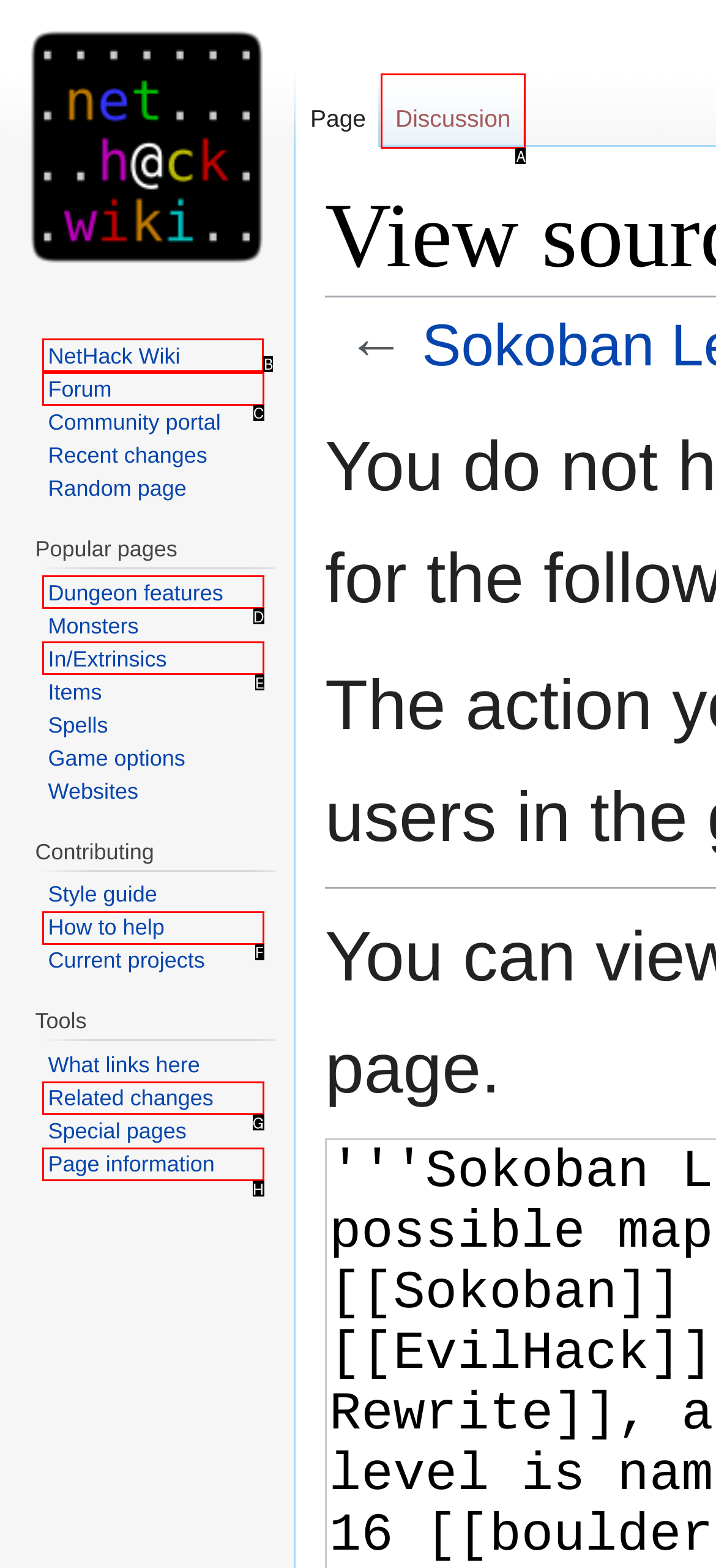Determine the letter of the UI element I should click on to complete the task: Go to NetHack Wiki from the provided choices in the screenshot.

B